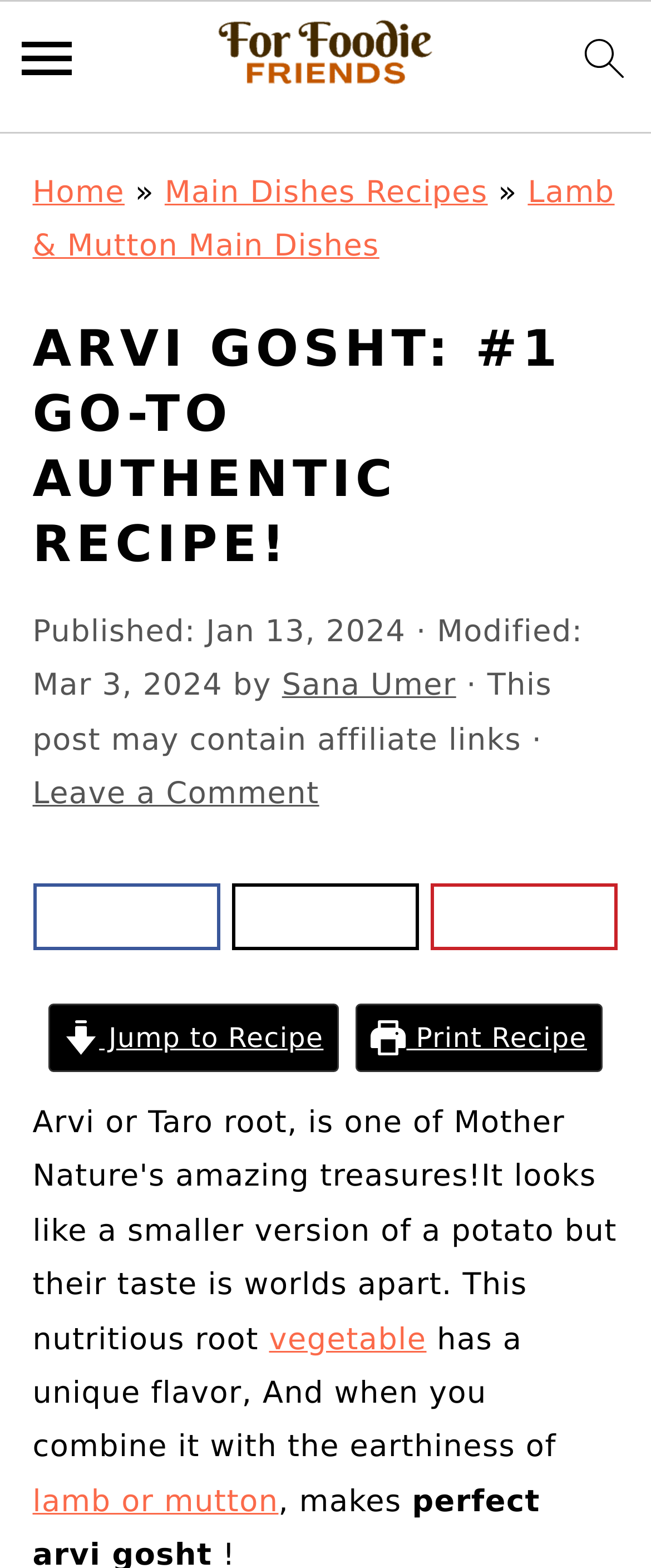What is the unique flavor mentioned in the recipe?
Based on the visual information, provide a detailed and comprehensive answer.

The unique flavor mentioned in the recipe can be found by reading the text that describes the recipe. It mentions that the vegetable has a unique flavor, and when combined with the earthiness of lamb or mutton, it makes a great dish.